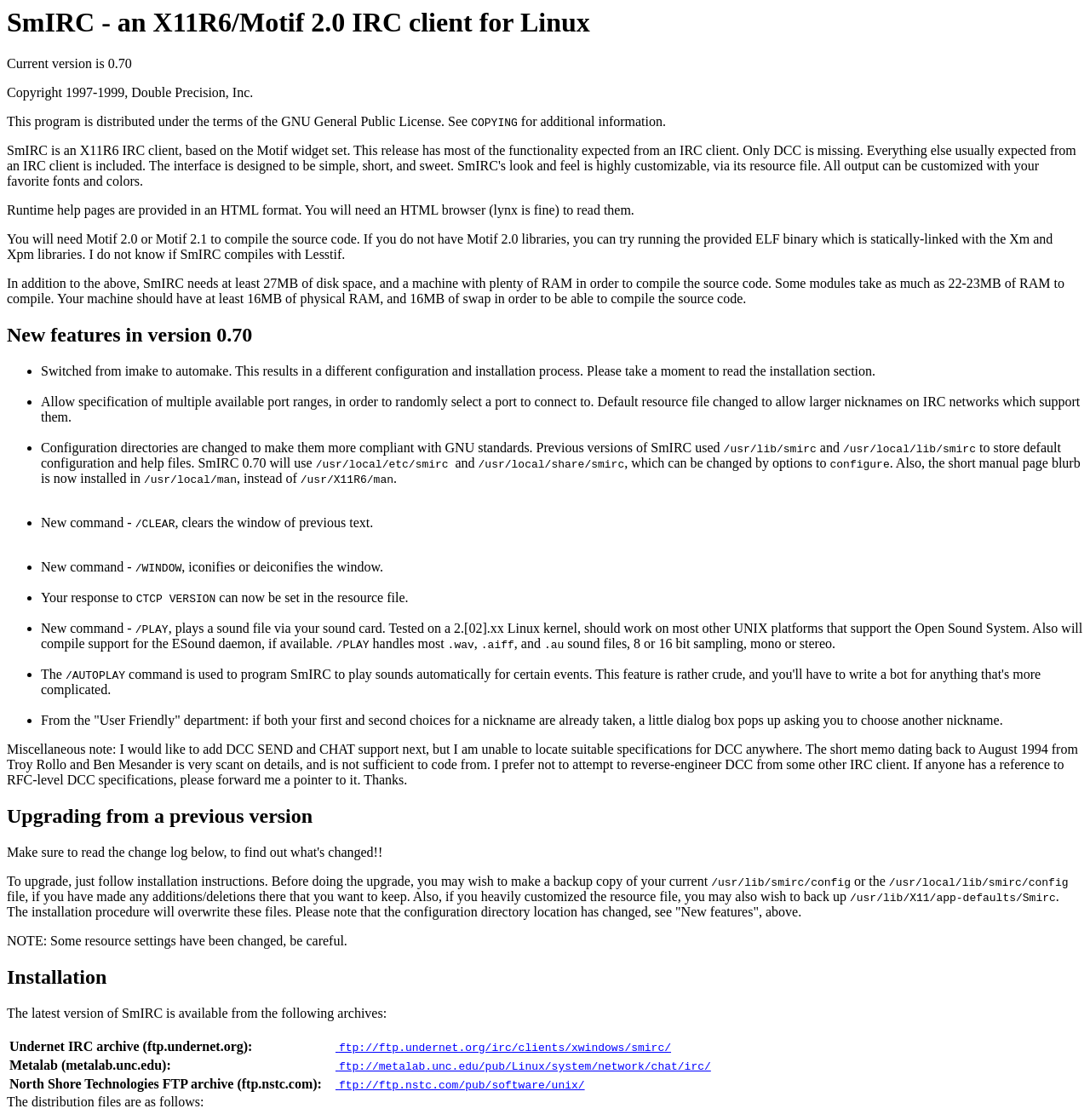What is the minimum RAM required to compile the source code?
Utilize the information in the image to give a detailed answer to the question.

According to the webpage, SmIRC needs at least 27MB of disk space, and a machine with plenty of RAM in order to compile the source code. Specifically, it is mentioned that the machine should have at least 16MB of physical RAM, and 16MB of swap.